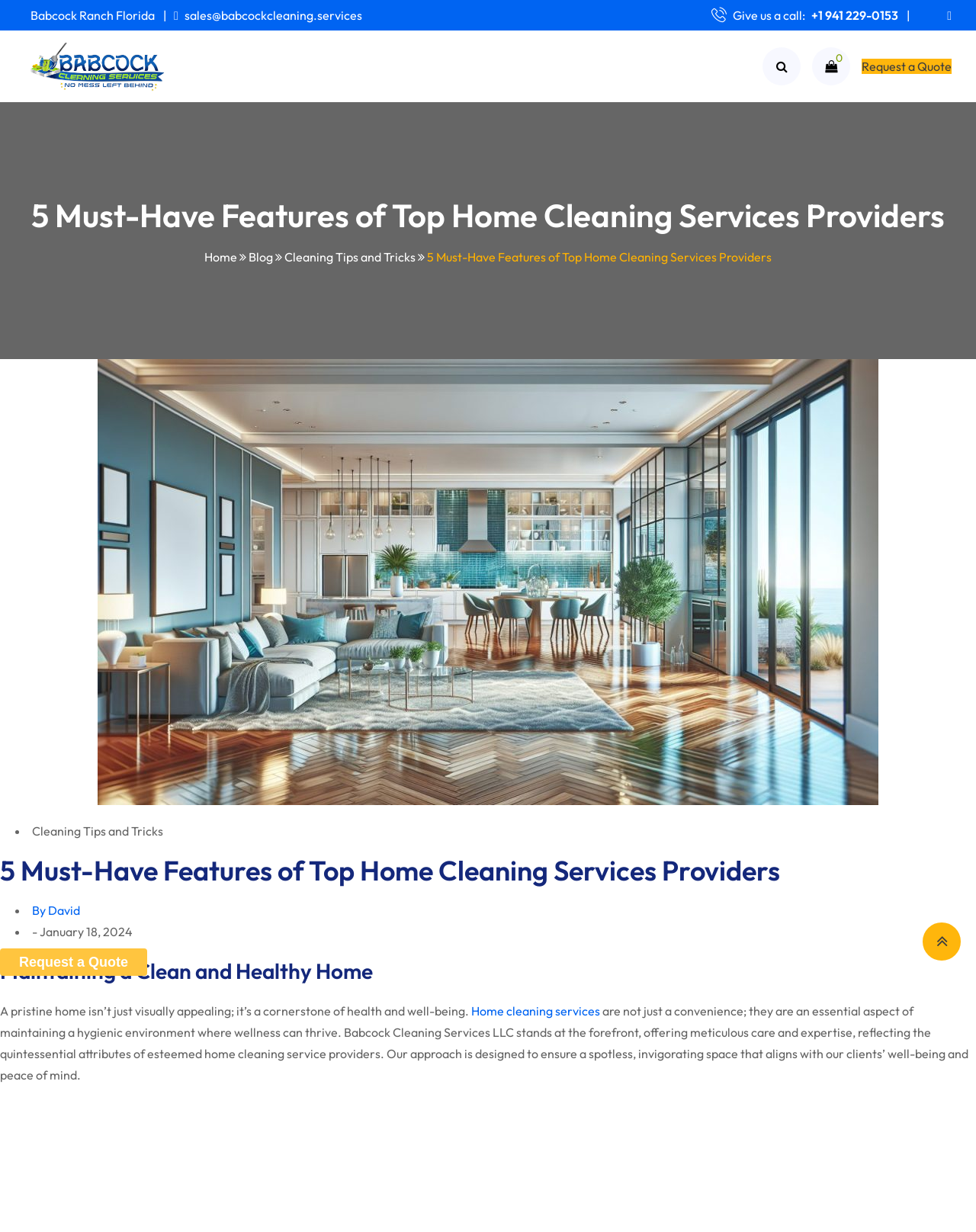Provide your answer in a single word or phrase: 
What is the topic of the blog post?

Maintaining a Clean and Healthy Home